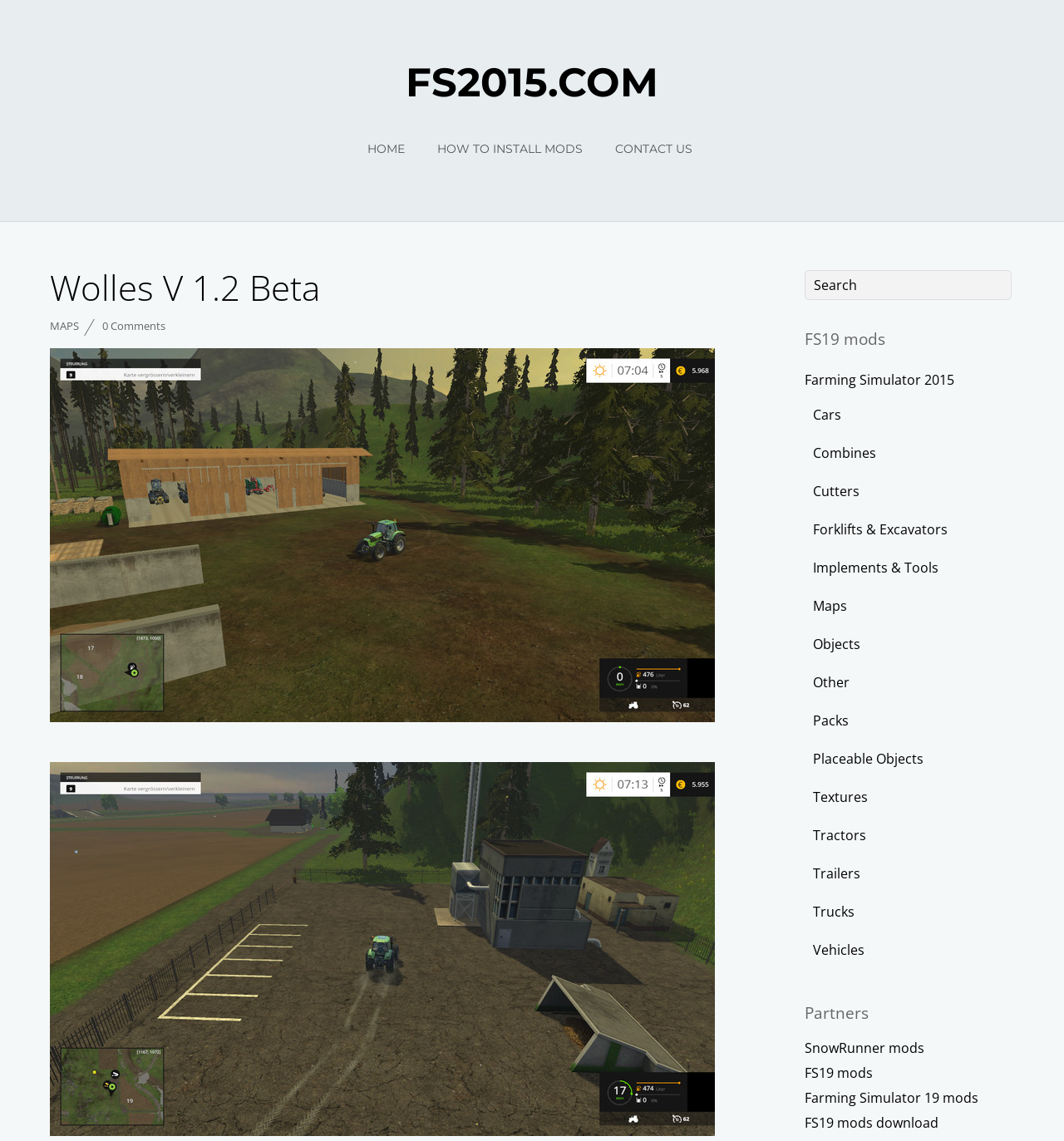Indicate the bounding box coordinates of the element that must be clicked to execute the instruction: "Search for something in the search box". The coordinates should be given as four float numbers between 0 and 1, i.e., [left, top, right, bottom].

[0.756, 0.237, 0.951, 0.263]